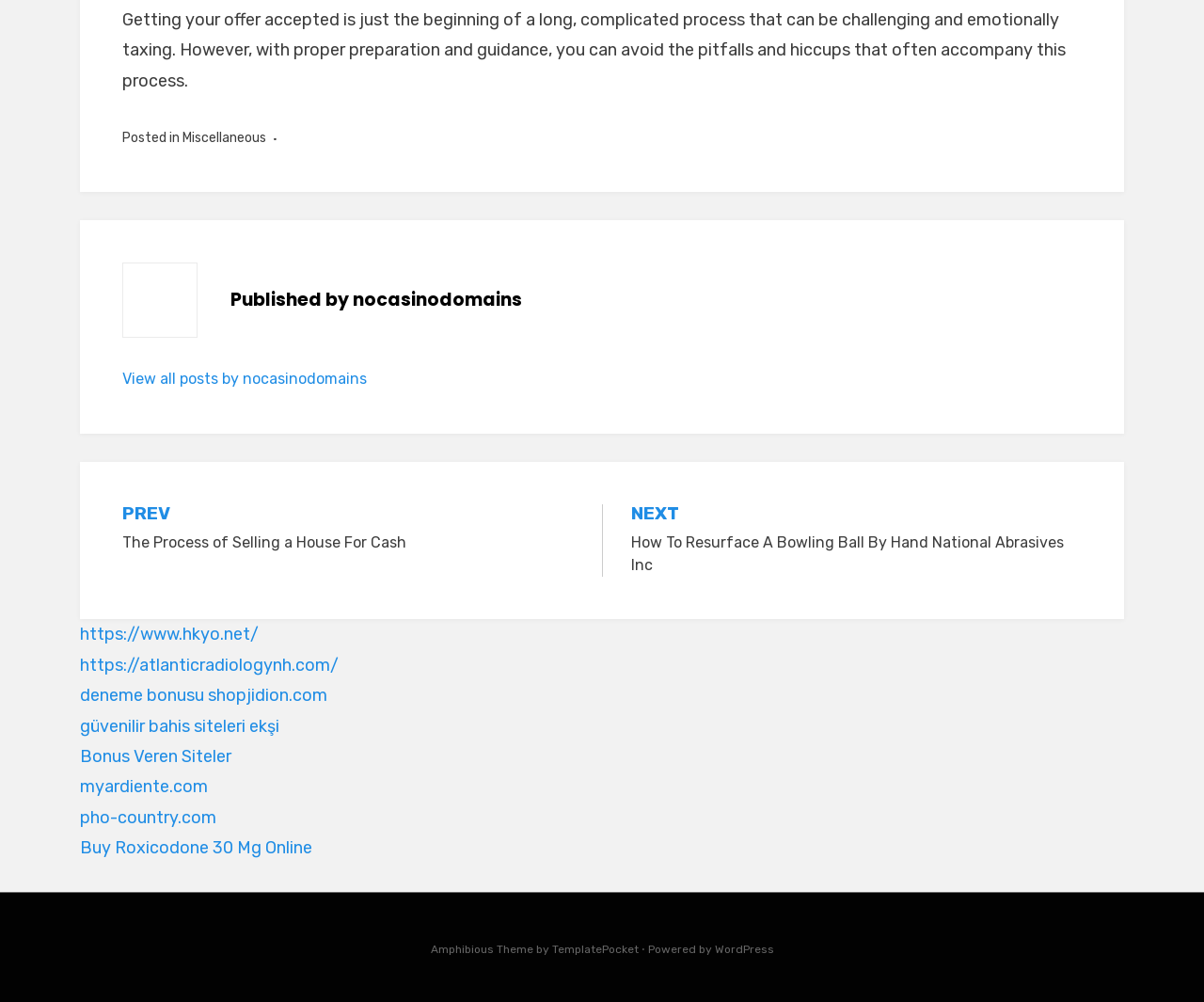Examine the screenshot and answer the question in as much detail as possible: What is the theme of the website?

The theme of the website can be found in the static text 'Amphibious Theme by' which suggests that the theme of the website is Amphibious.